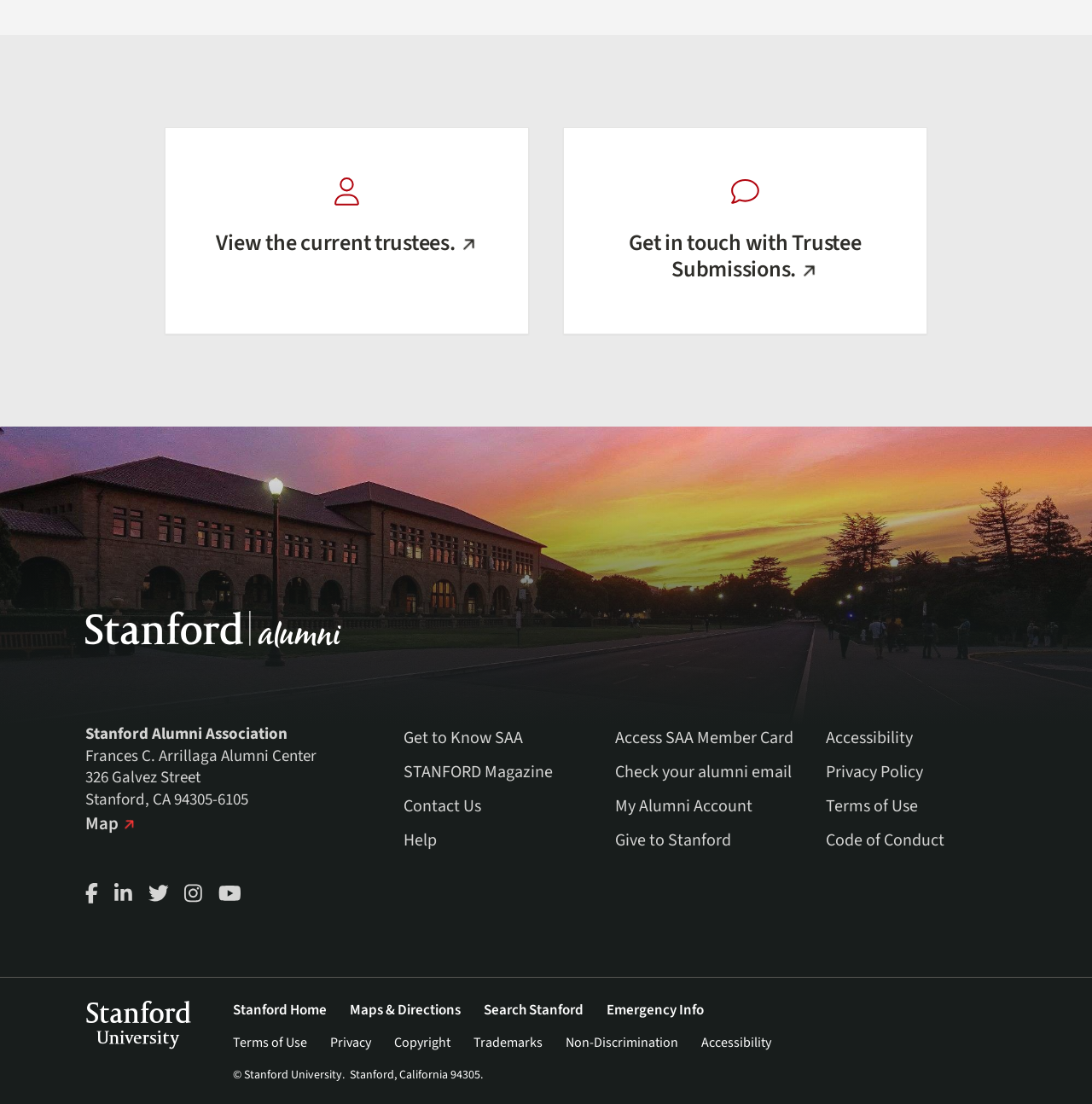What is the address of the alumni center?
Answer the question with a single word or phrase derived from the image.

326 Galvez Street, Stanford, CA 94305-6105